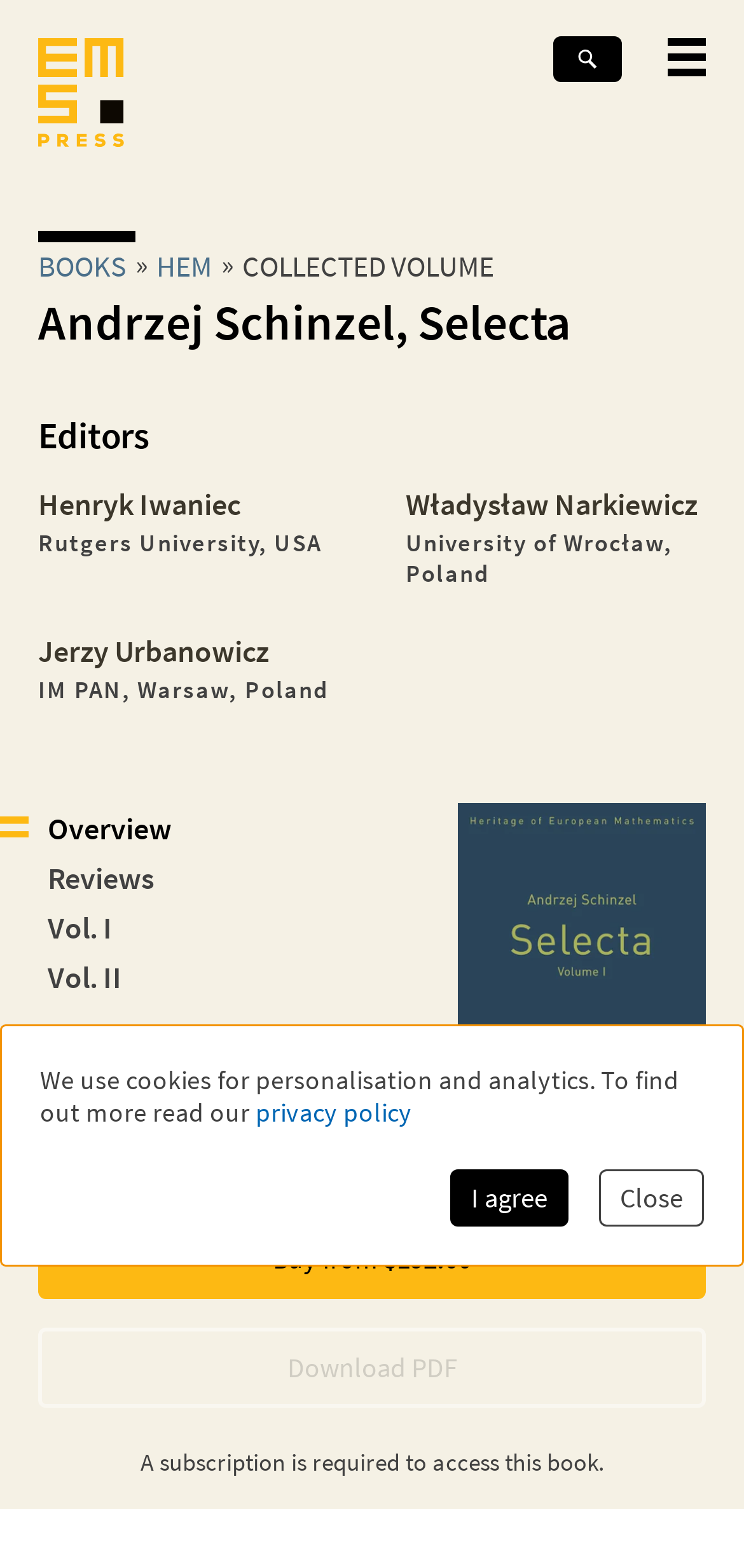Given the description "aria-label="toggle mobile navigation"", provide the bounding box coordinates of the corresponding UI element.

[0.897, 0.024, 0.949, 0.049]